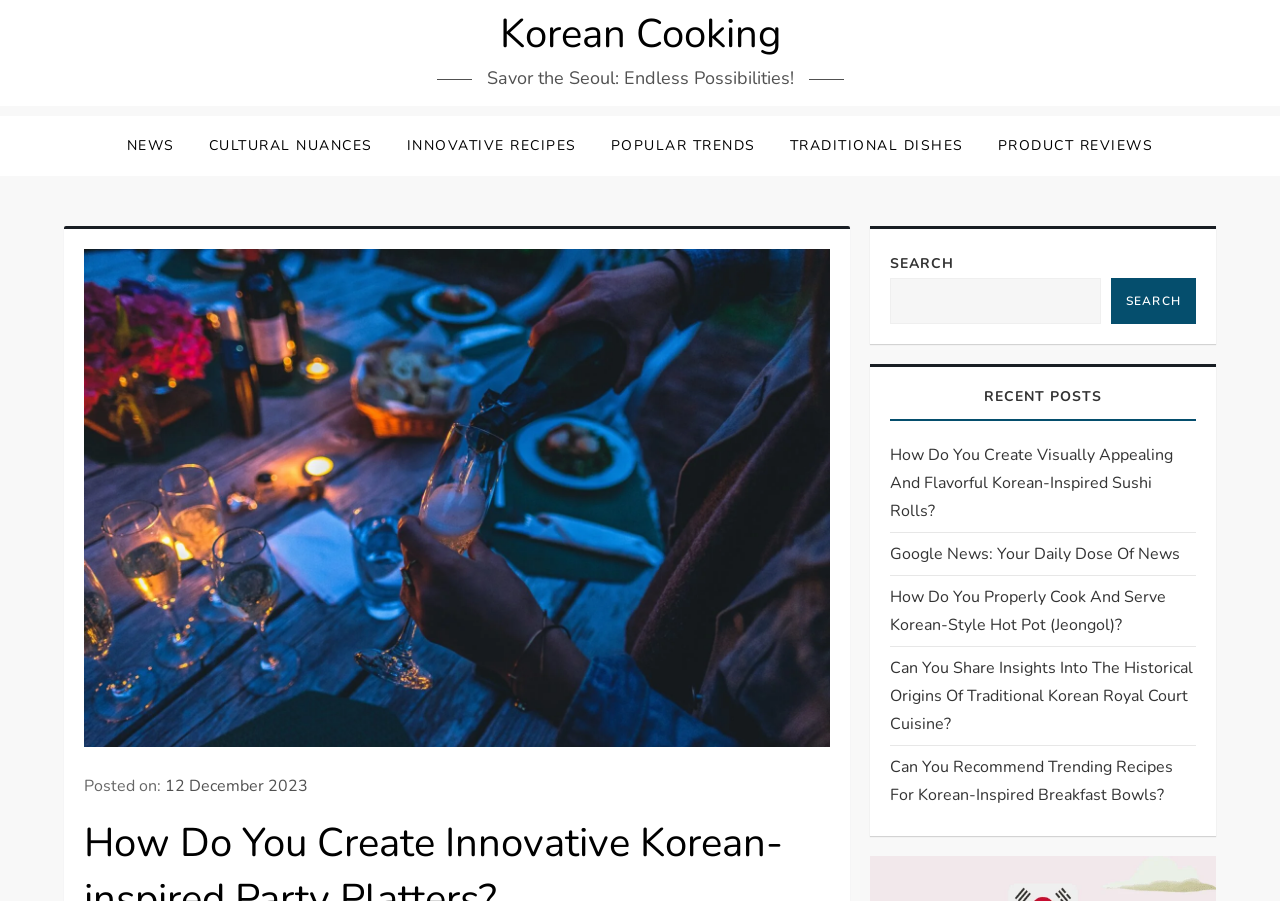Using the given element description, provide the bounding box coordinates (top-left x, top-left y, bottom-right x, bottom-right y) for the corresponding UI element in the screenshot: News

[0.087, 0.129, 0.148, 0.195]